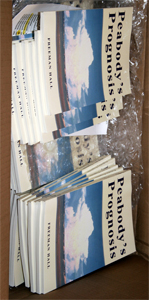Offer an in-depth caption for the image presented.

The image showcases a collection of copies of "Peabody's Prognosis," a novel written by Freeman Hall, arranged neatly in a cardboard box. The book features a striking cover design that includes a vivid depiction of clouds against a blue sky, reflecting the meteorological themes central to the story. The title is prominently displayed, indicating the book's focus on forecasts and weather patterns. Freeman Hall, portrayed as a knowledgeable figure in meteorology, has crafted a narrative that explores the life of a U.S. Navy officer turned college professor, highlighting the interplay between personal challenges and environmental phenomena. The box contains multiple copies, suggesting the book's availability for distribution, potentially for promotional events or sales.